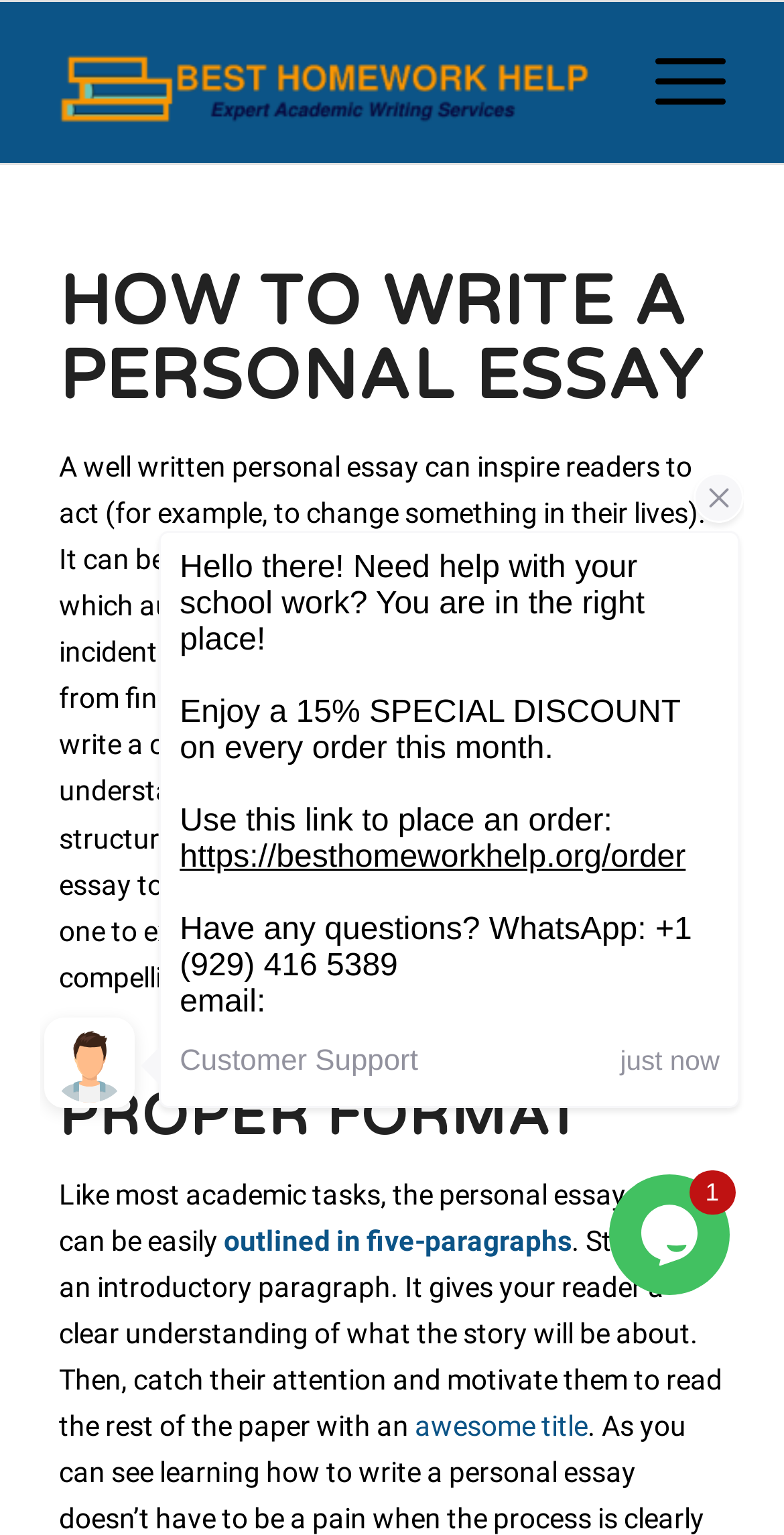Please find and provide the title of the webpage.

HOW TO WRITE A PERSONAL ESSAY